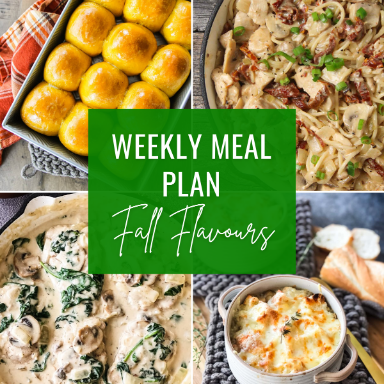What is the color of the central overlay?
Based on the visual information, provide a detailed and comprehensive answer.

The central overlay that prominently displays the text 'WEEKLY MEAL PLAN' and 'Fall Flavours' is a vibrant green color, which adds a pop of color to the image and draws the viewer's attention to the theme of the meal plan.